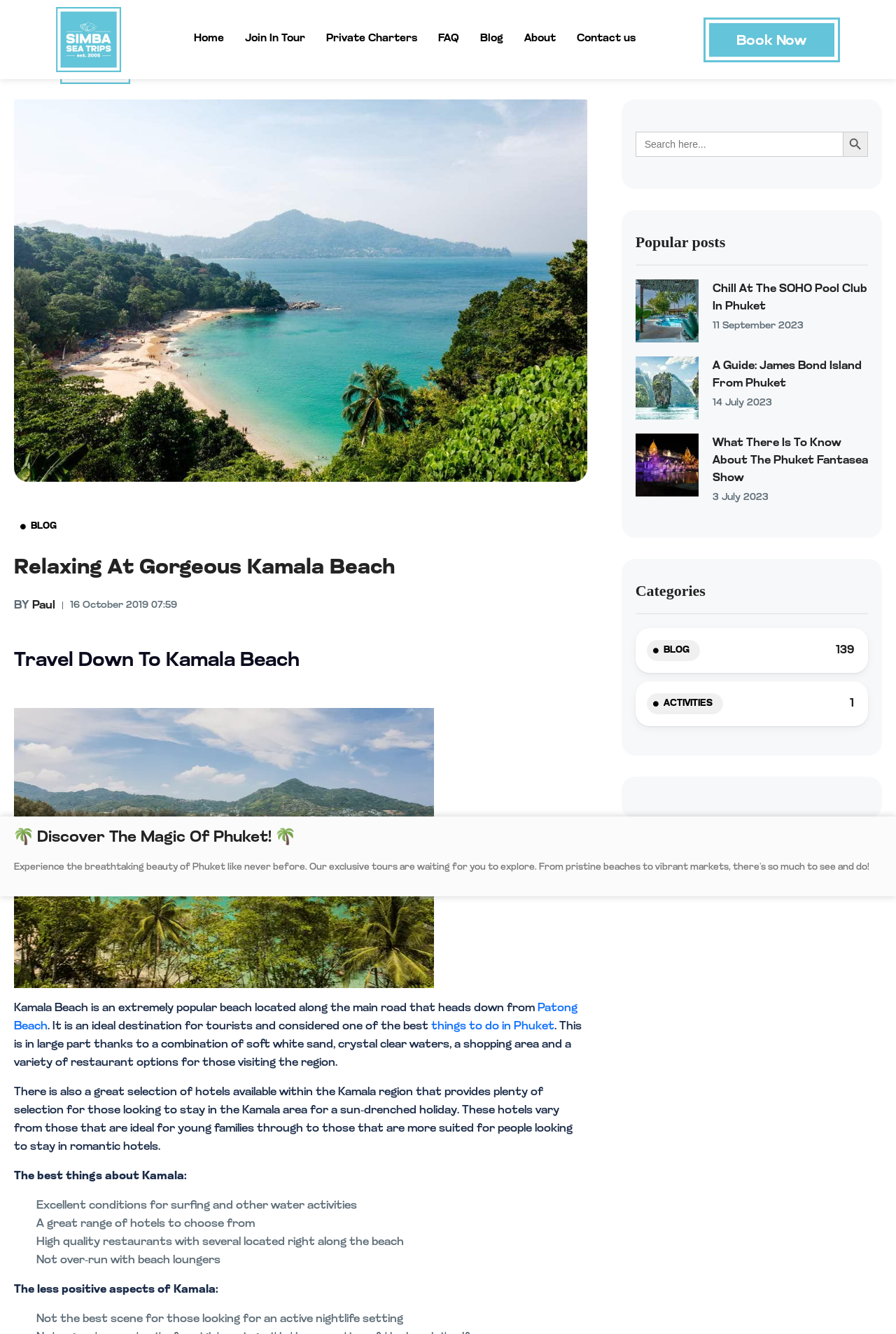Kindly determine the bounding box coordinates of the area that needs to be clicked to fulfill this instruction: "Sign up for a 'FREE INTRO'".

None